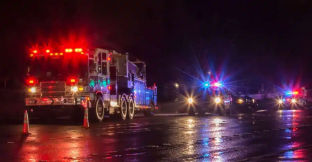Generate a descriptive account of all visible items and actions in the image.

The image depicts a nighttime scene featuring emergency vehicles responding to a situation on a wet roadway. A prominent fire truck equipped with flashing red lights is stationed beside the road, while police cars with blue lights are also present, highlighting the urgency of the scene. The street reflects the vibrant lights, creating a dramatic effect that emphasizes the serious nature of emergency responses. This visual is likely associated with discussions around the importance of safely navigating roadways during emergencies, as indicated in the linked content about driving behavior and safety around emergency vehicles.